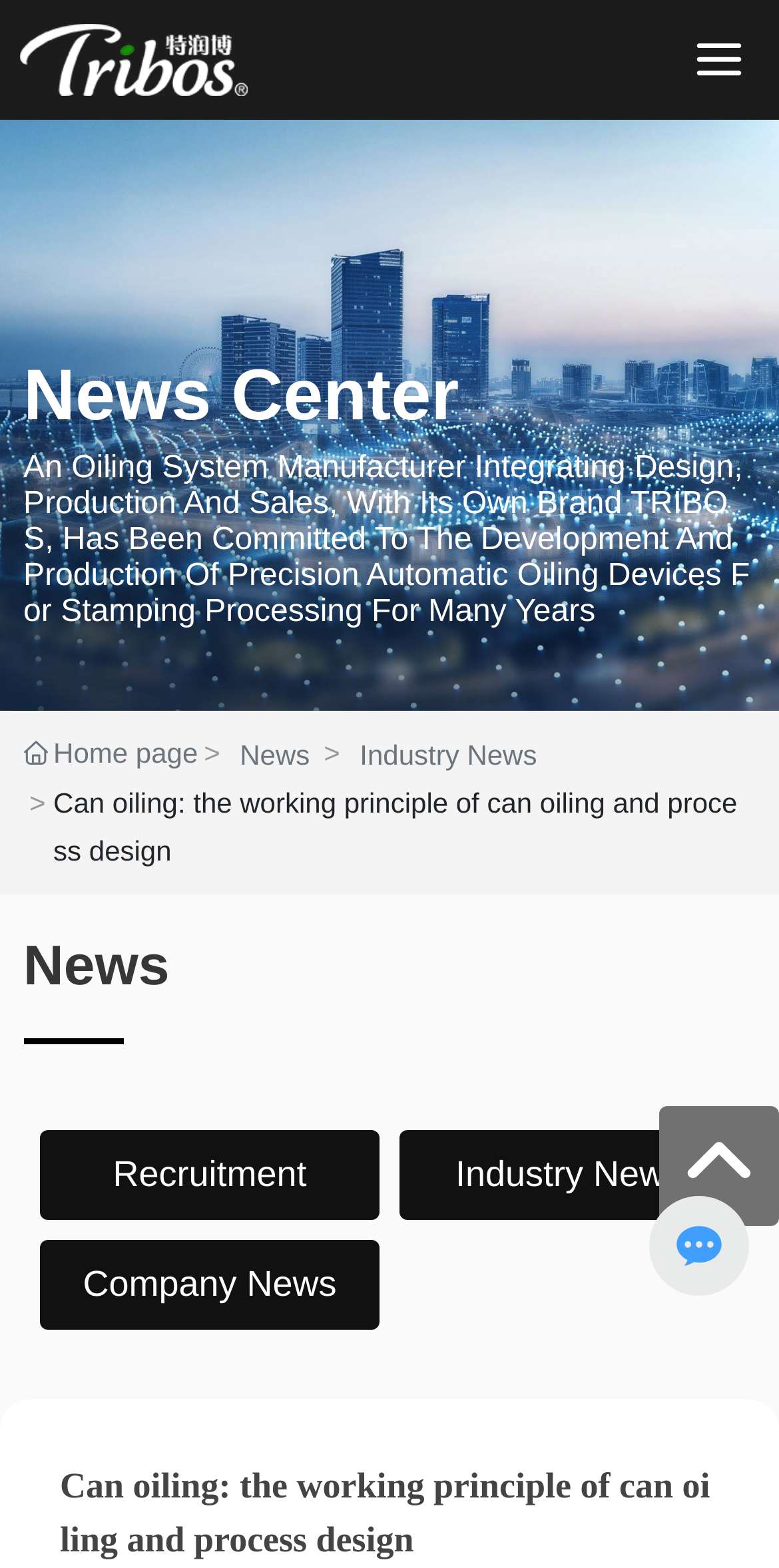Find the bounding box of the UI element described as: "Company News". The bounding box coordinates should be given as four float values between 0 and 1, i.e., [left, top, right, bottom].

[0.051, 0.791, 0.487, 0.848]